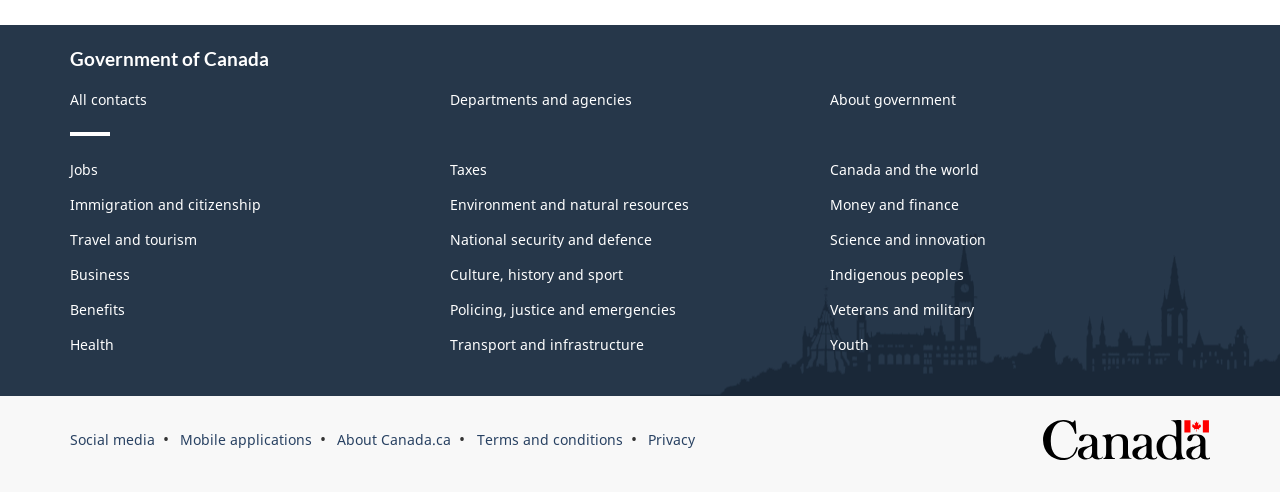Determine the bounding box coordinates of the region that needs to be clicked to achieve the task: "View 'Symbol of the Government of Canada'".

[0.814, 0.853, 0.945, 0.934]